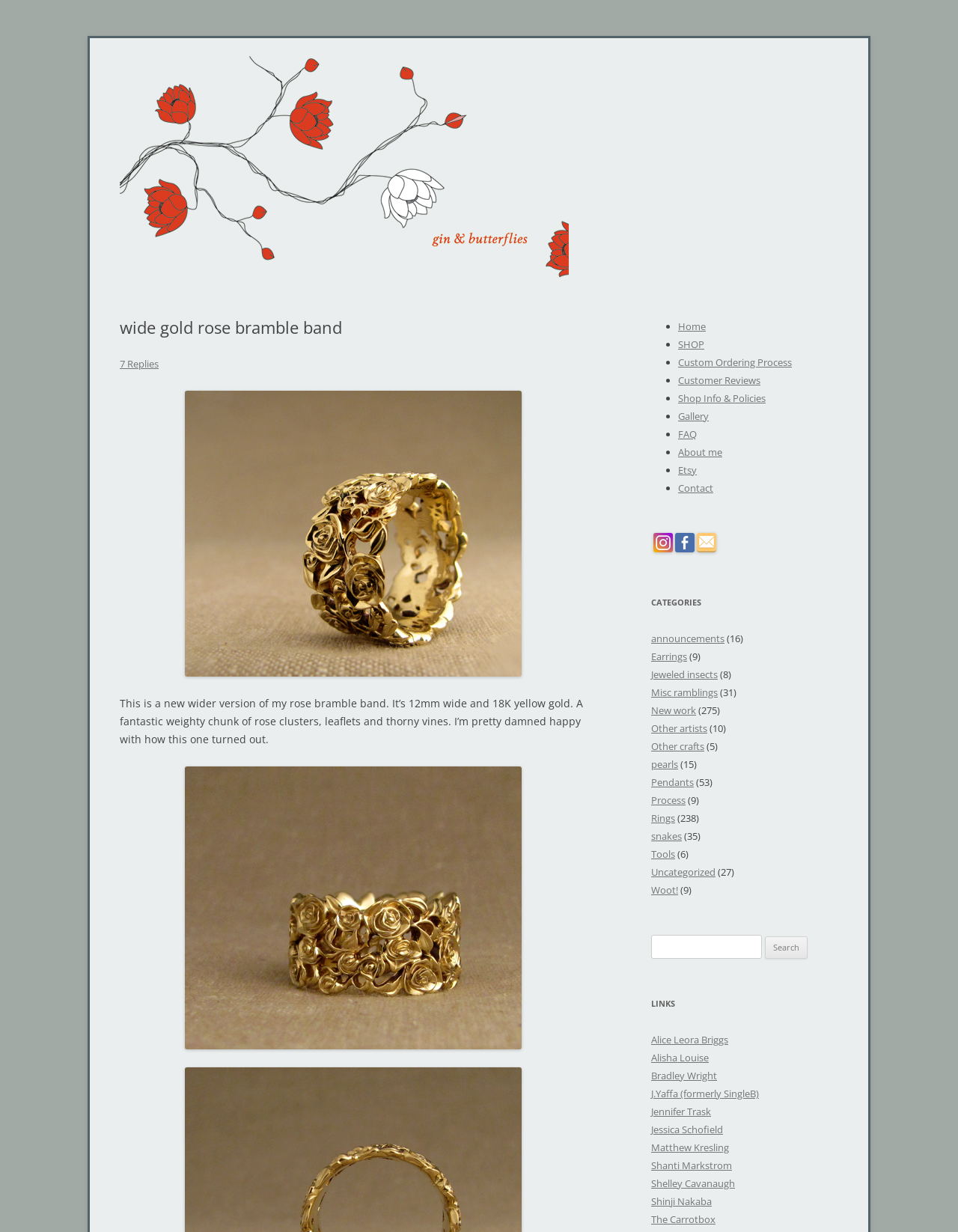Determine the bounding box coordinates for the area that needs to be clicked to fulfill this task: "Click on the 'Gin and Butterflies' link". The coordinates must be given as four float numbers between 0 and 1, i.e., [left, top, right, bottom].

[0.125, 0.046, 0.316, 0.075]